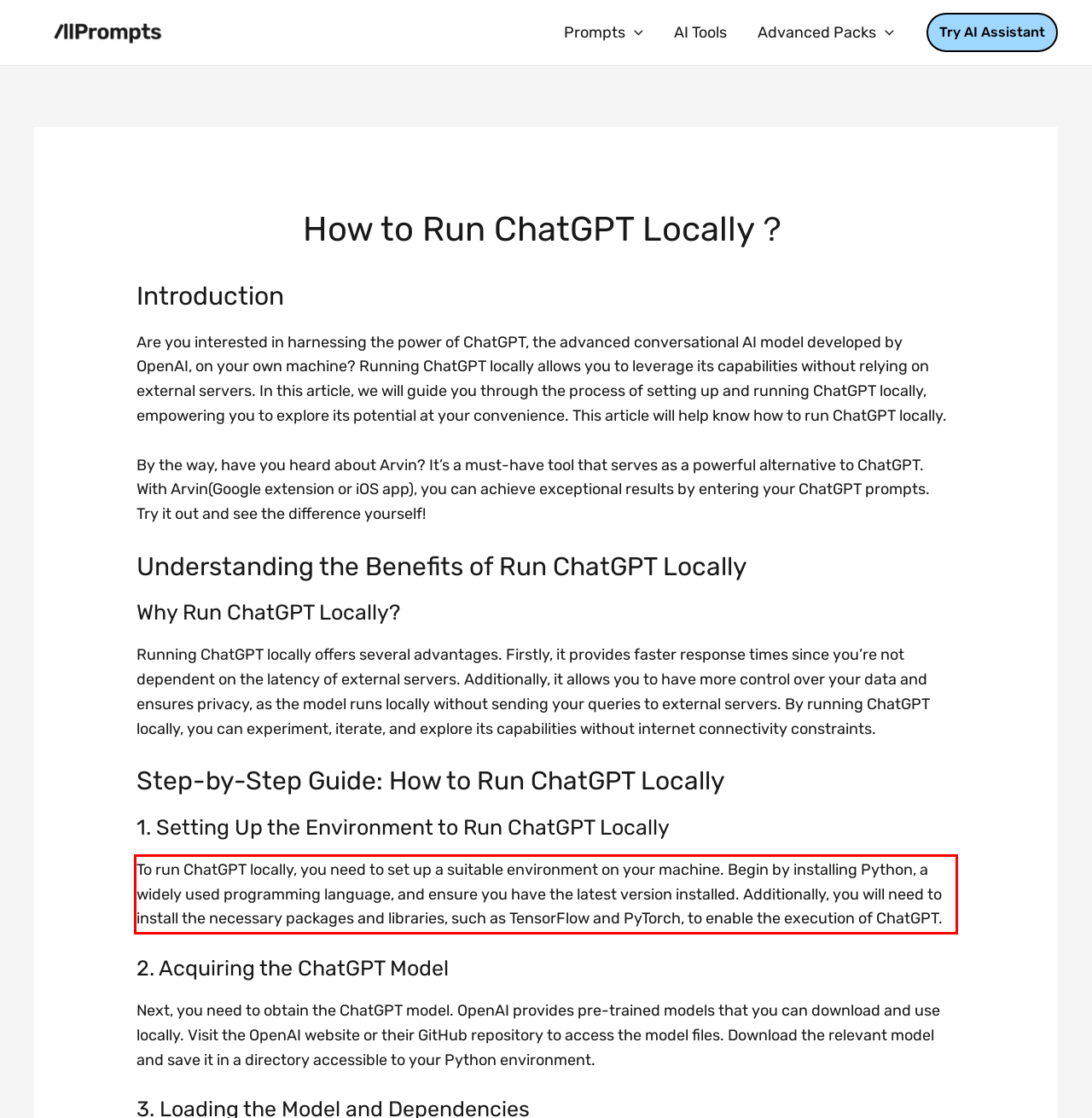Please identify and extract the text from the UI element that is surrounded by a red bounding box in the provided webpage screenshot.

To run ChatGPT locally, you need to set up a suitable environment on your machine. Begin by installing Python, a widely used programming language, and ensure you have the latest version installed. Additionally, you will need to install the necessary packages and libraries, such as TensorFlow and PyTorch, to enable the execution of ChatGPT.